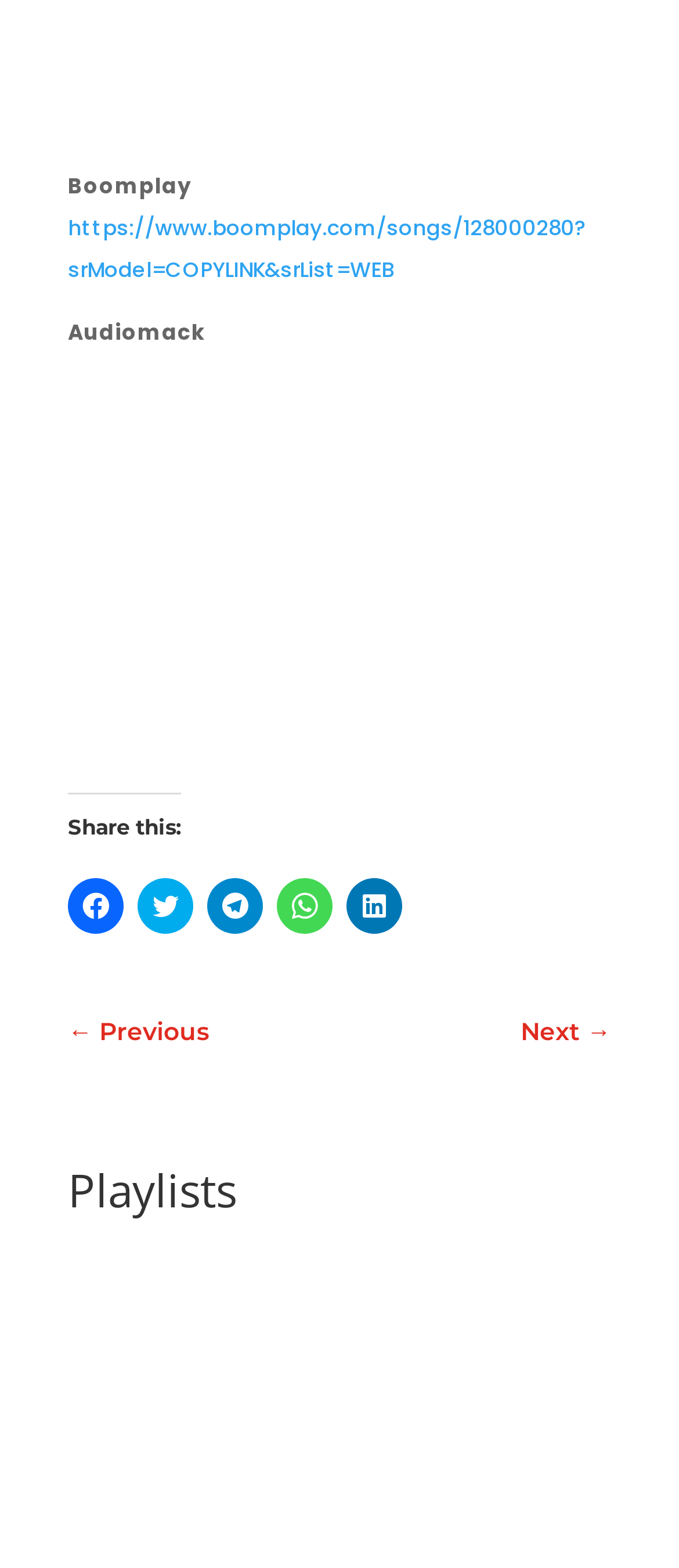Determine the bounding box coordinates for the clickable element to execute this instruction: "Open Audiomack". Provide the coordinates as four float numbers between 0 and 1, i.e., [left, top, right, bottom].

[0.1, 0.202, 0.303, 0.221]